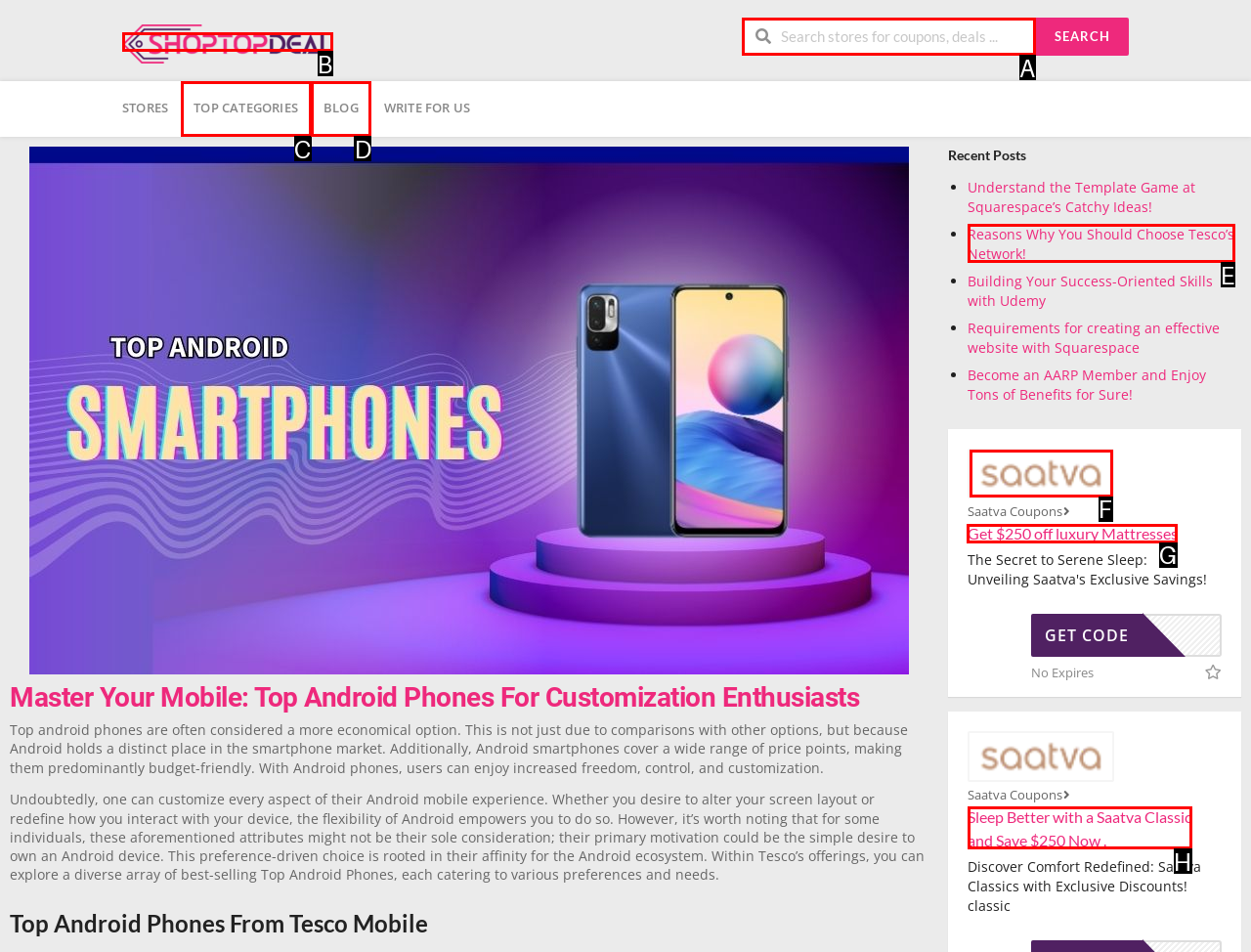Determine which UI element I need to click to achieve the following task: Get $250 off luxury Mattresses Provide your answer as the letter of the selected option.

G